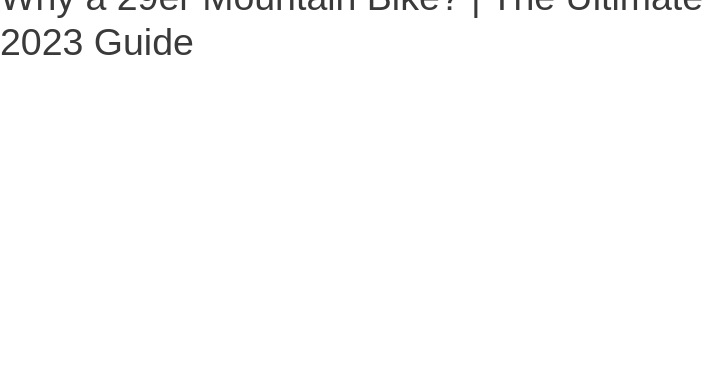Who is the target audience of the article?
Based on the image, answer the question with as much detail as possible.

The article aims to explore aspects such as improved stability, control, and performance on rough terrain, making it a valuable resource for both seasoned riders and newcomers to the sport, indicating that the article is intended for a wide range of readers with varying levels of experience.